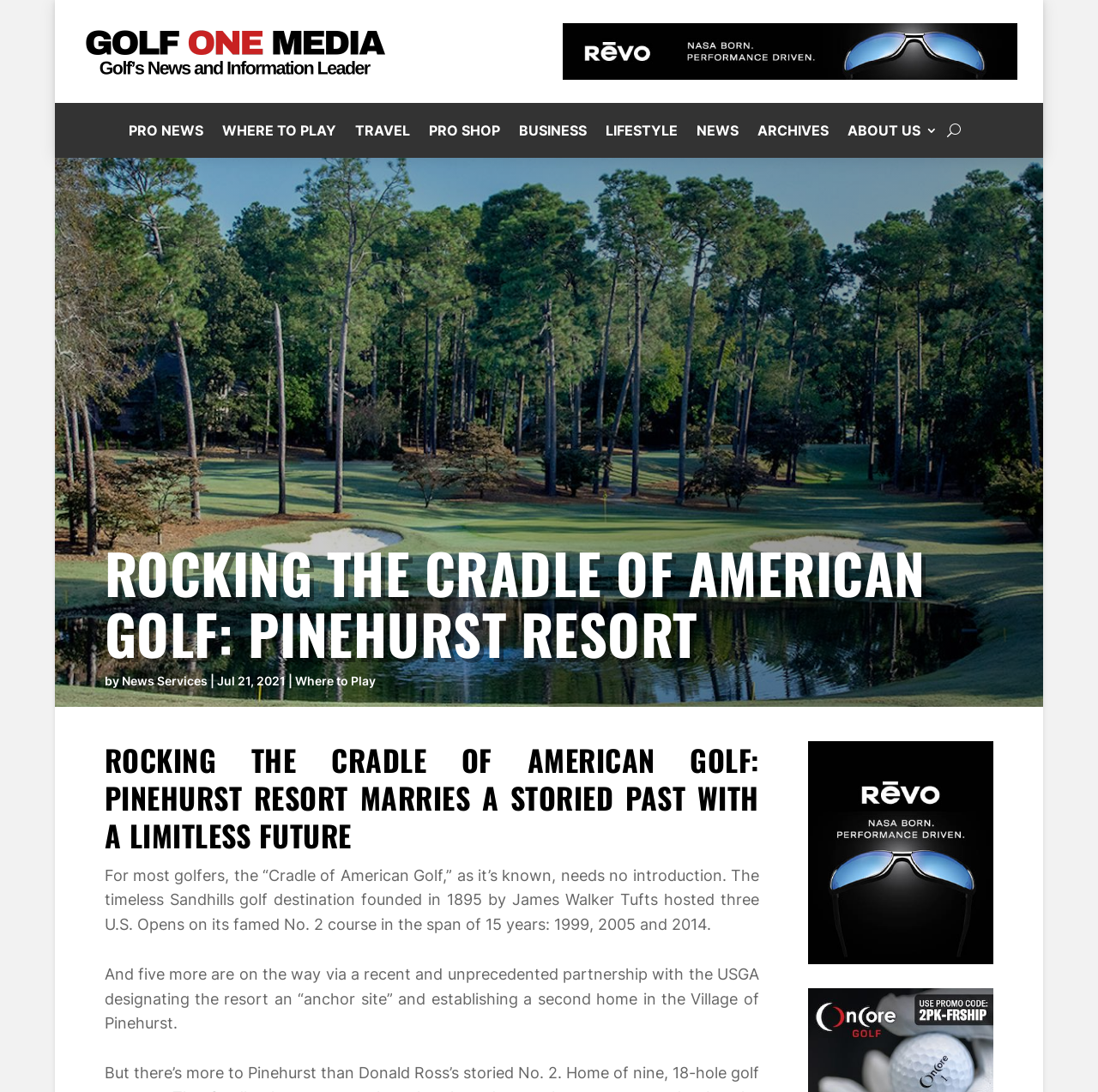How many U.S. Opens were hosted by the resort?
Using the image provided, answer with just one word or phrase.

Three